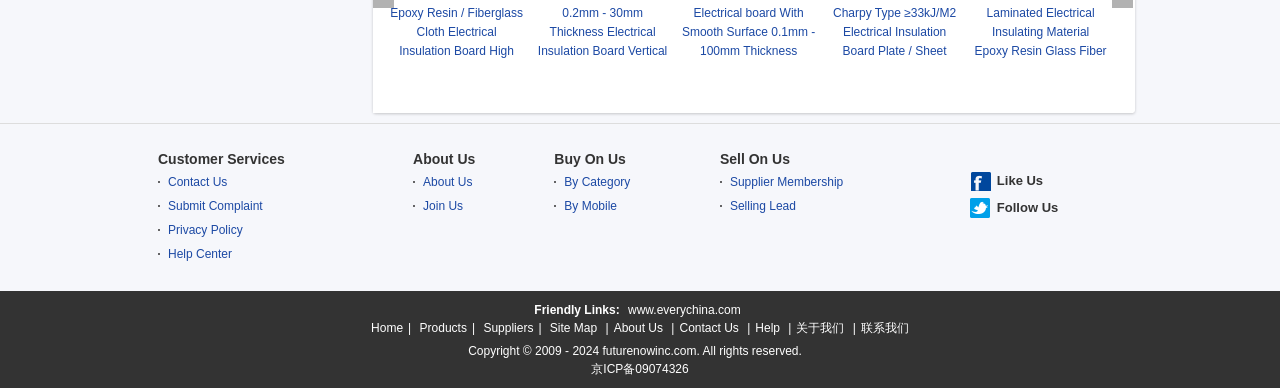How many columns are there in the layout table?
Based on the screenshot, provide your answer in one word or phrase.

4